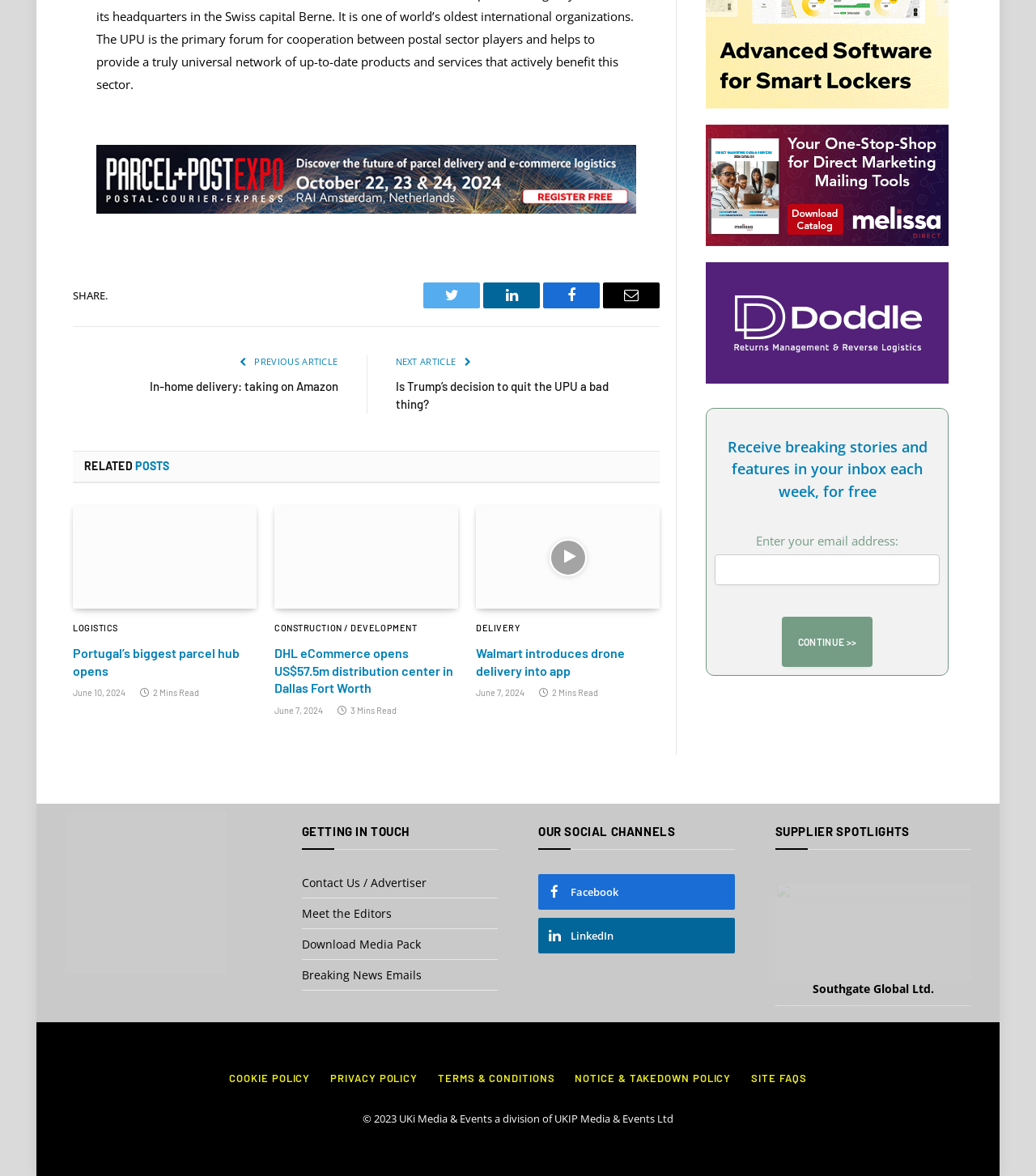Please provide a one-word or short phrase answer to the question:
How many articles are listed under 'RELATED POSTS'?

3